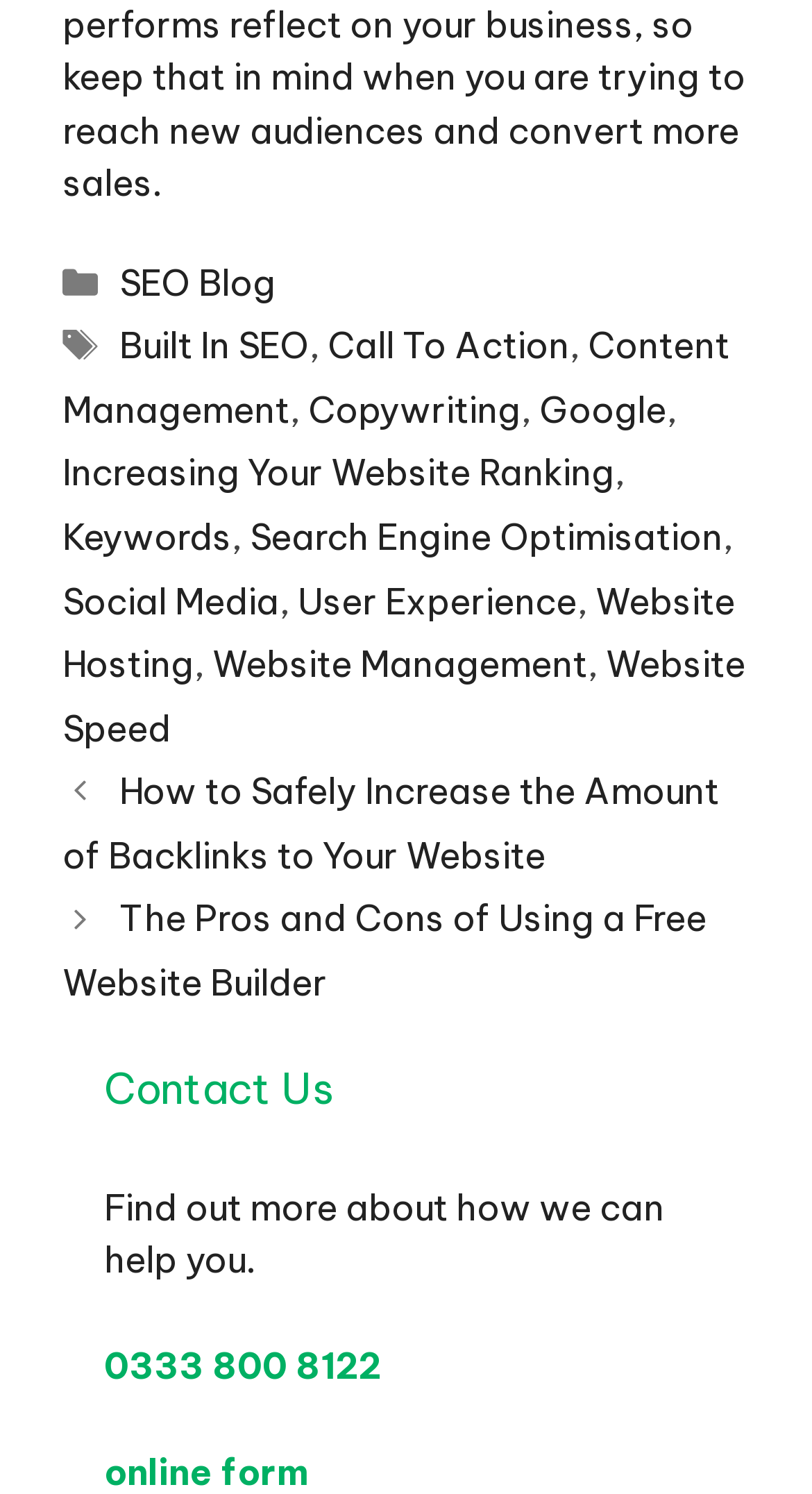Please specify the bounding box coordinates of the element that should be clicked to execute the given instruction: 'Call the phone number'. Ensure the coordinates are four float numbers between 0 and 1, expressed as [left, top, right, bottom].

[0.128, 0.899, 0.469, 0.93]